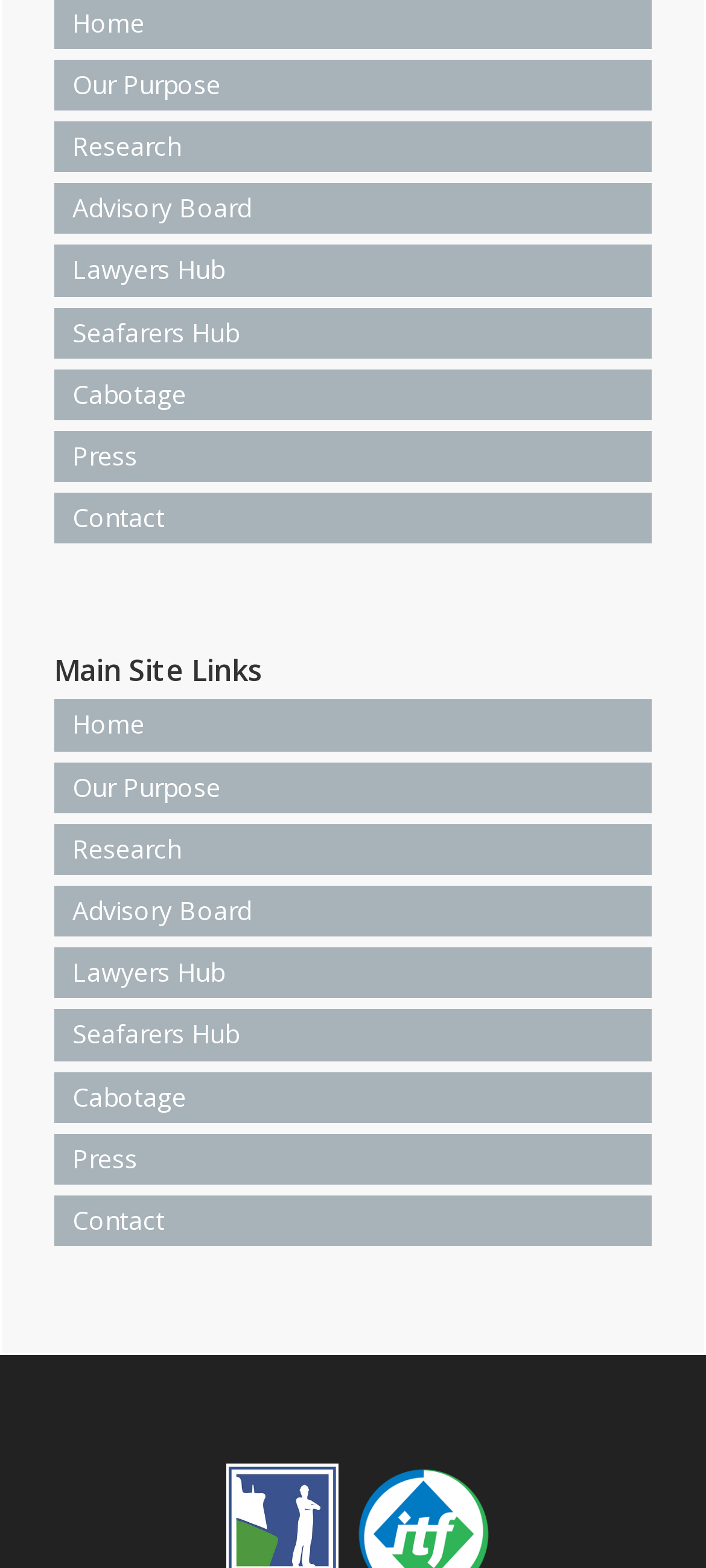How many links are there under 'Main Site Links'?
Using the screenshot, give a one-word or short phrase answer.

9